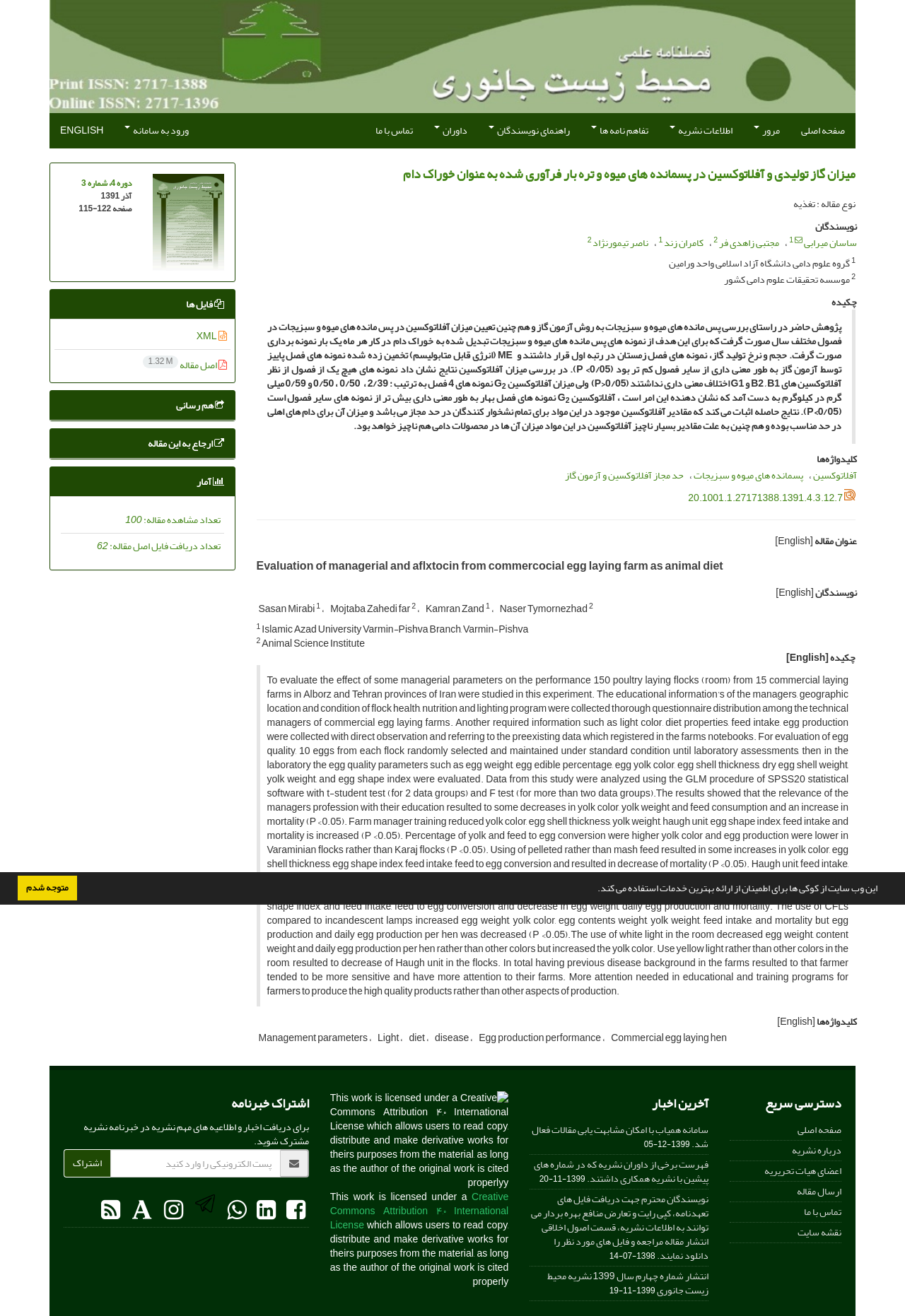Write an exhaustive caption that covers the webpage's main aspects.

This webpage appears to be a research article or academic paper in Persian, with an English translation available. The article's title, "میزان گاز تولیدی و آفلاتوکسین در پسمانده های میوه و تره بار فرآوری شده به عنوان خوراک دام" (which translates to "The amount of gas produced and aflatoxin in fruit and vegetable waste converted into animal feed"), is displayed prominently at the top of the page.

Below the title, there is a navigation menu with links to various sections of the website, including the homepage, review, journal information, and more. 

The article's abstract or summary is presented in a large block of text, which discusses the research's objective, methodology, and findings. The text is divided into paragraphs, with headings and subheadings in a larger font size. The abstract is followed by a list of keywords related to the research.

The article's content is divided into sections, each with its own heading and subheadings. The sections appear to discuss different aspects of the research, including the methodology, results, and conclusions. The text is interspersed with superscripts and subscripts, indicating references or citations.

There are also images and icons scattered throughout the page, including a logo or icon in the top-right corner, and a "dor" image near the bottom of the page. Additionally, there are links to other articles or resources, including a link to an English translation of the article.

At the bottom of the page, there is a horizontal separator line, followed by a section with the title "عنوان مقاله" (which translates to "Article Title"), which appears to be a duplicate of the article's title. Below this, there is another section with the title "Evaluation of managerial and aflxtocin from commercocial egg laying farm as animal diet", which appears to be a separate article or research paper in English. This section has its own abstract, keywords, and content, which discusses the evaluation of managerial parameters on the performance of poultry laying flocks.